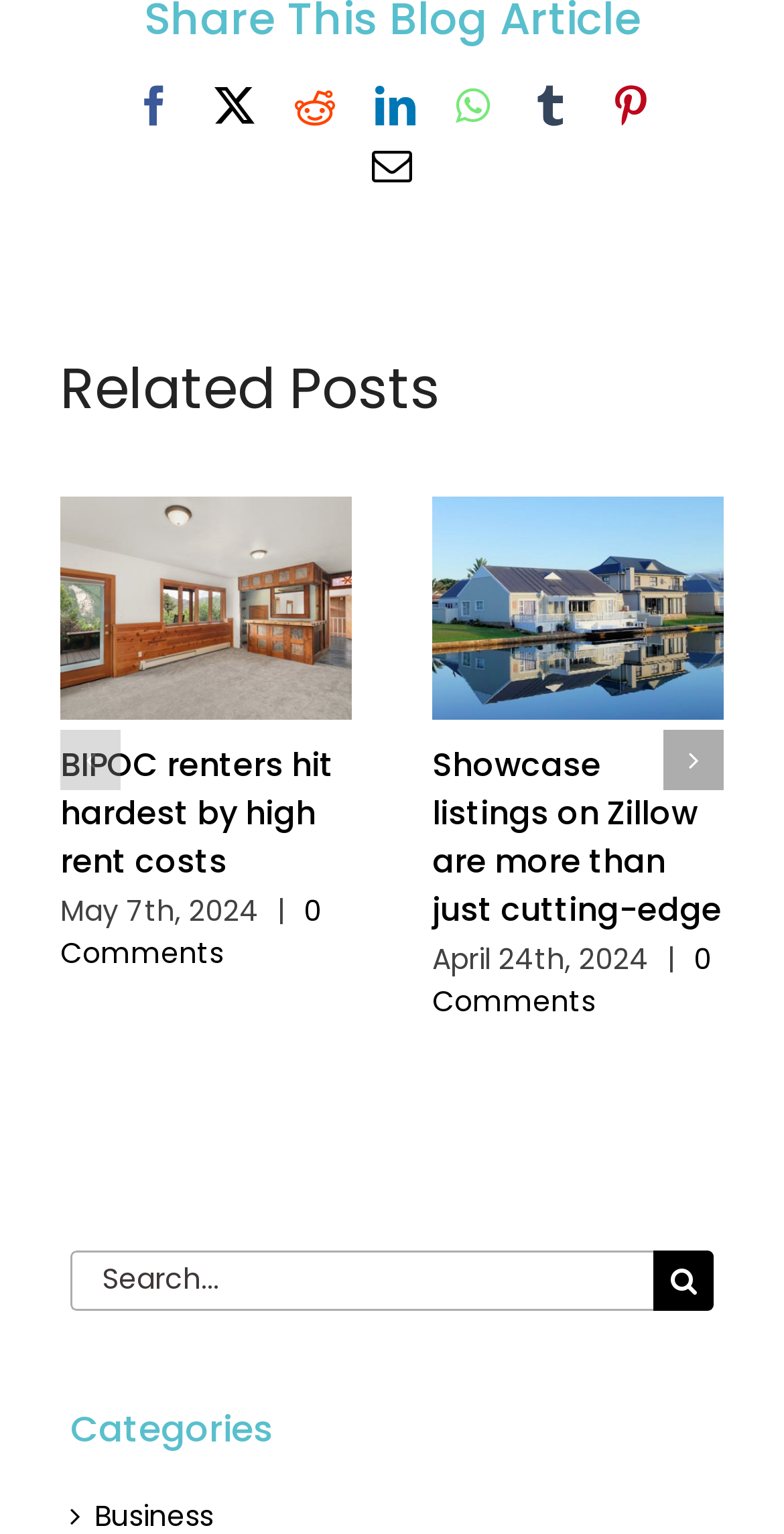Locate the bounding box coordinates of the clickable area to execute the instruction: "View categories". Provide the coordinates as four float numbers between 0 and 1, represented as [left, top, right, bottom].

[0.09, 0.913, 0.91, 0.948]